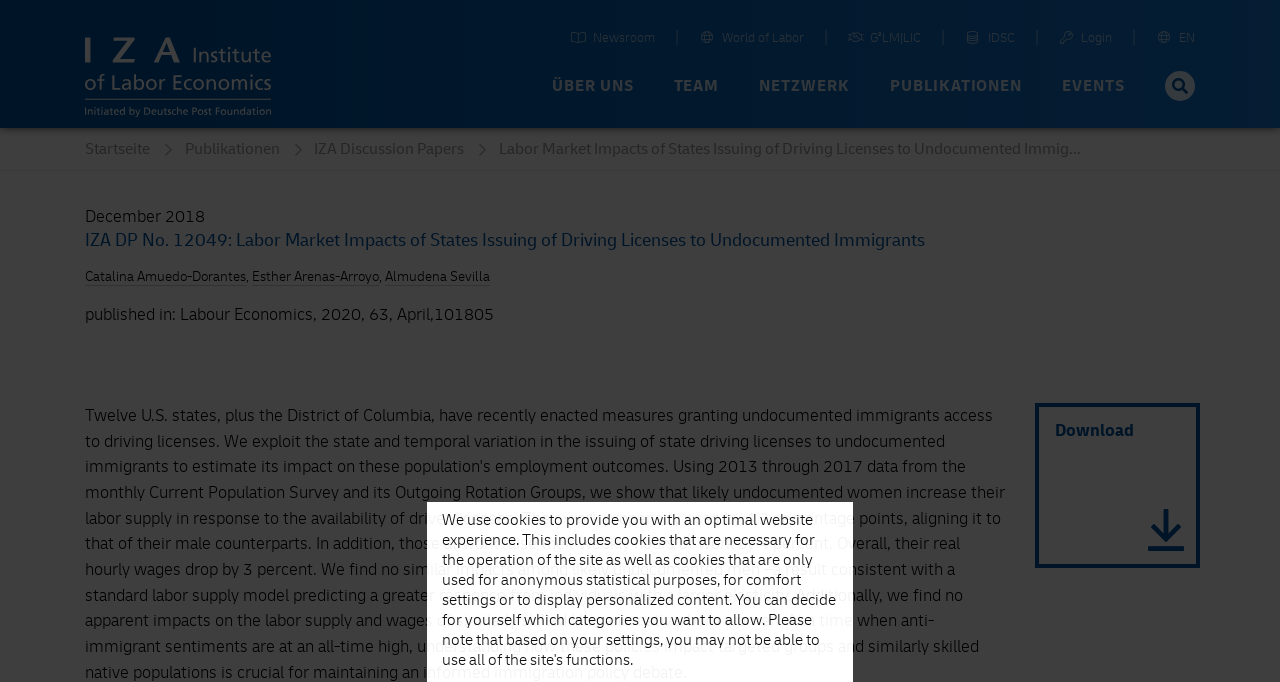Identify the bounding box coordinates of the section to be clicked to complete the task described by the following instruction: "Learn about the authors". The coordinates should be four float numbers between 0 and 1, formatted as [left, top, right, bottom].

[0.066, 0.393, 0.192, 0.419]